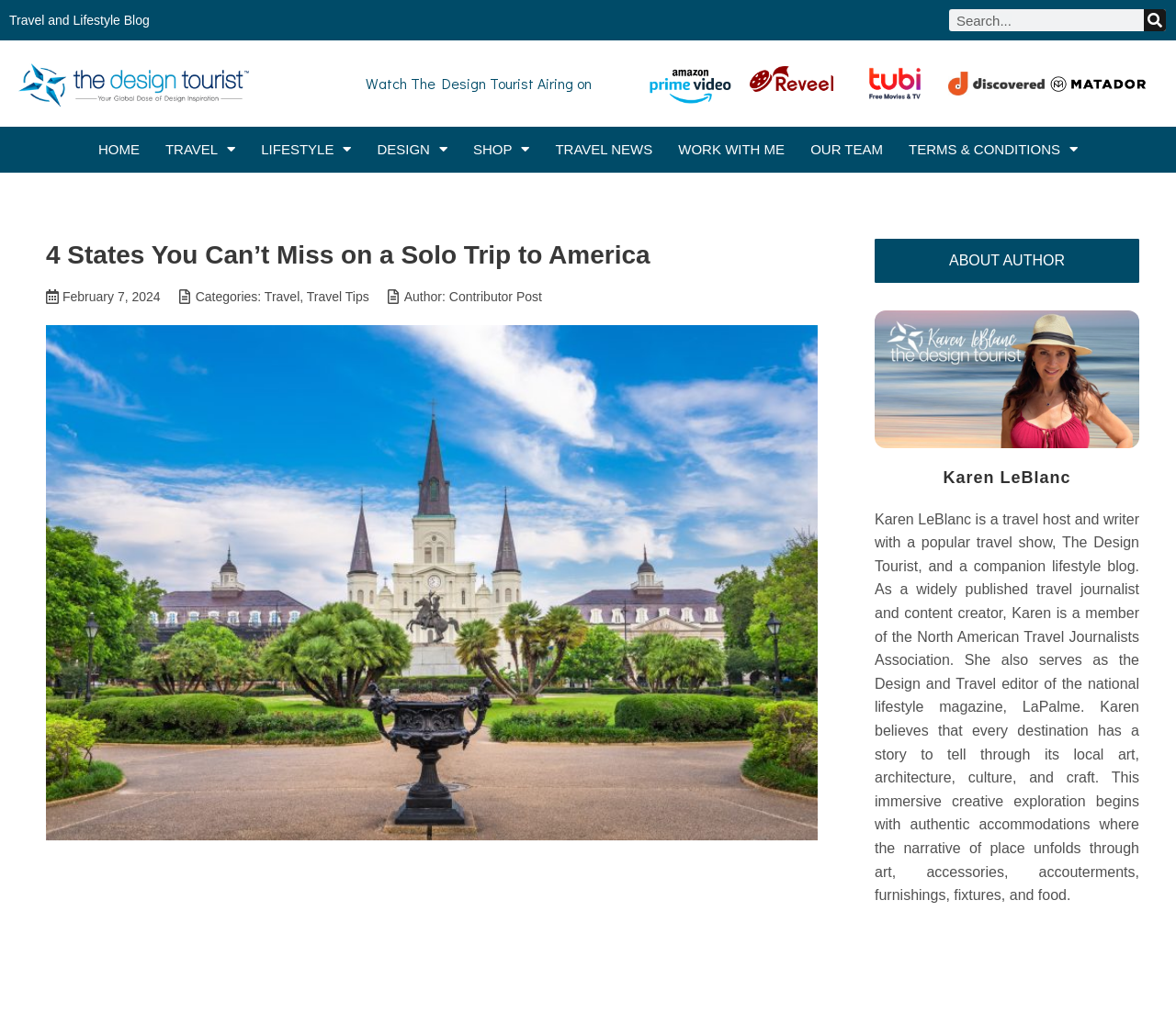Specify the bounding box coordinates of the element's area that should be clicked to execute the given instruction: "Explore travel news". The coordinates should be four float numbers between 0 and 1, i.e., [left, top, right, bottom].

[0.472, 0.134, 0.555, 0.161]